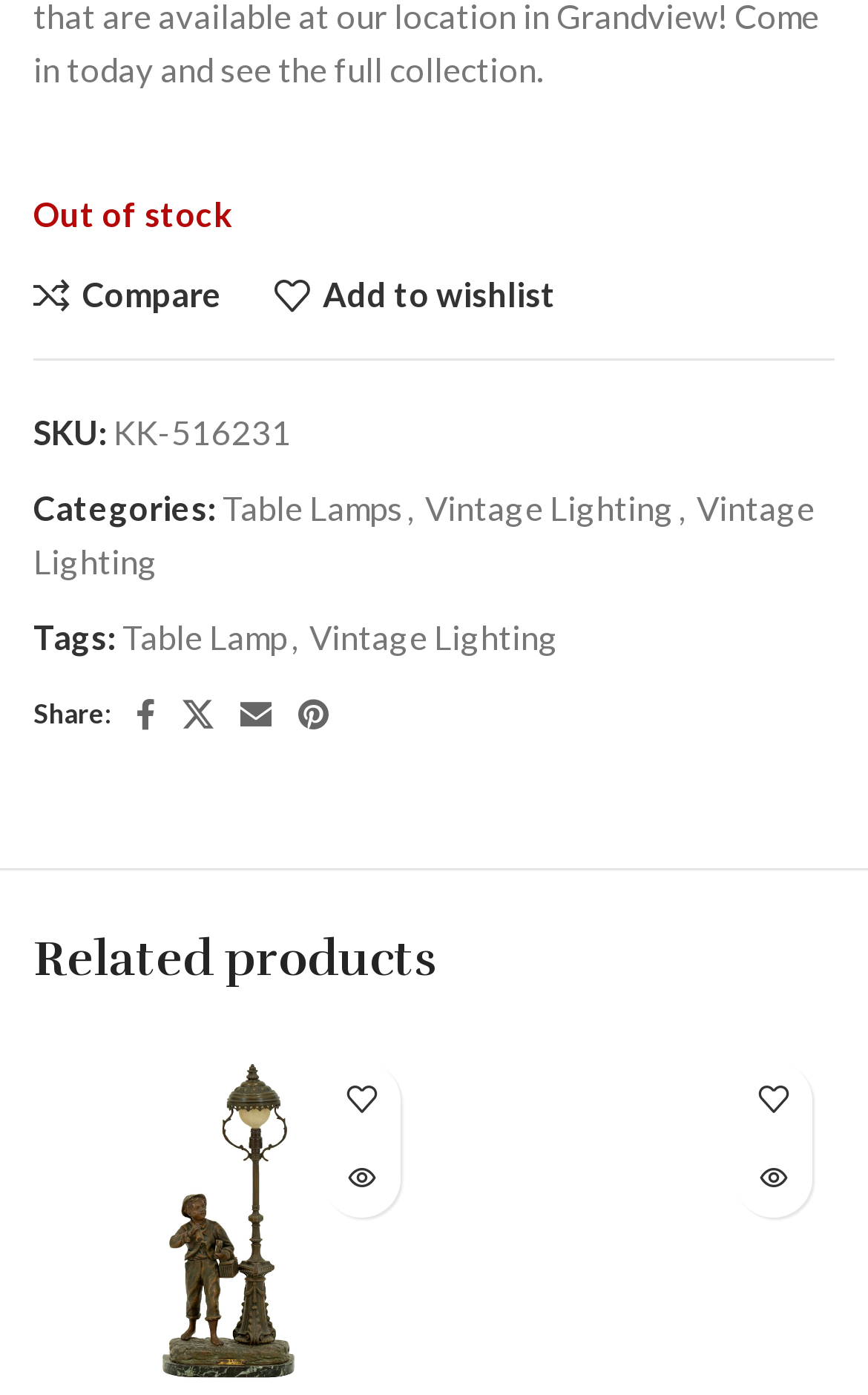Please look at the image and answer the question with a detailed explanation: How many social media links are available?

The number of social media links can be determined by counting the link elements with the text 'Facebook social link', 'X social link', 'Email social link', and 'Pinterest social link', which are located next to each other, indicating that there are 4 social media links available.